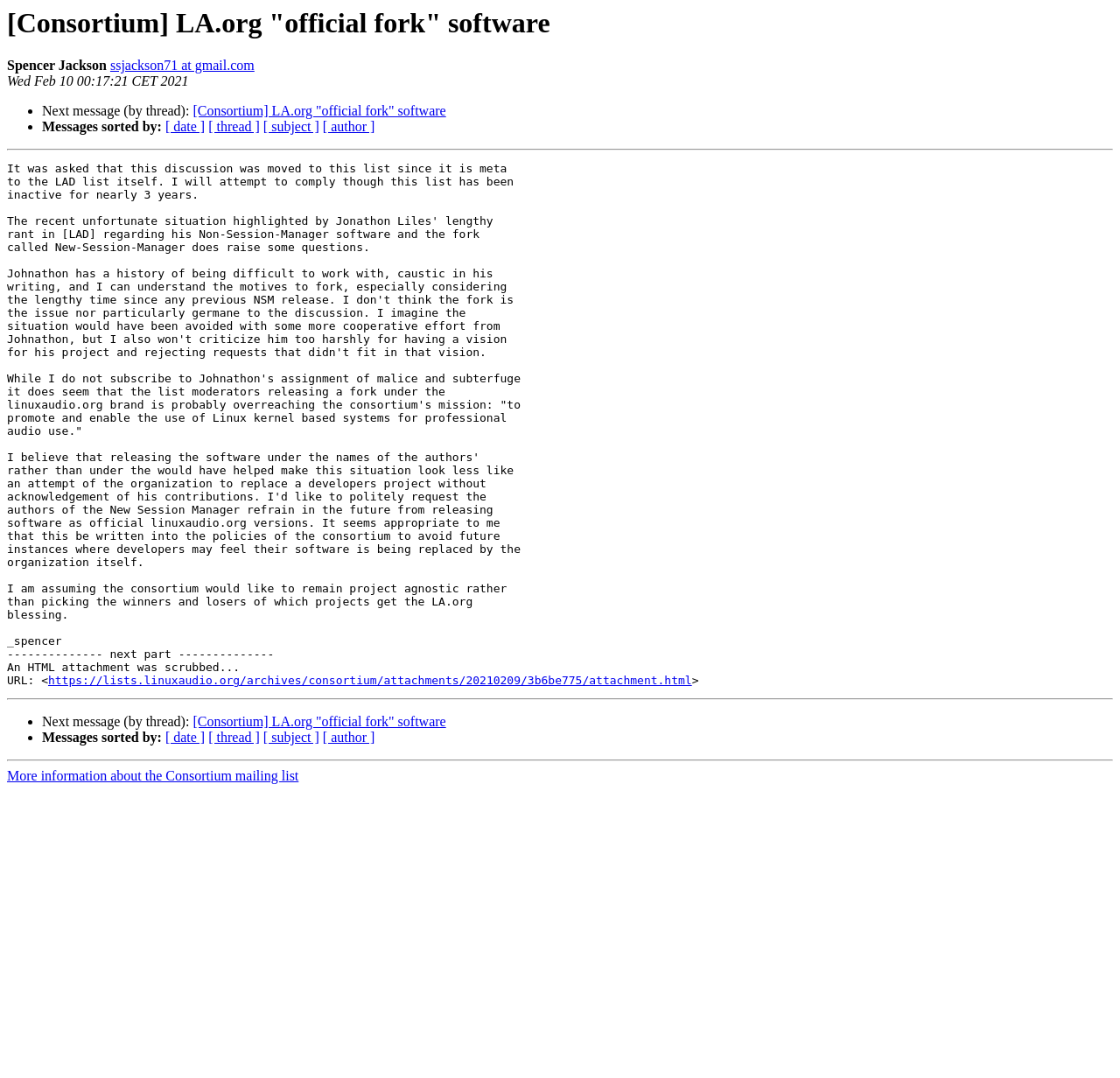Bounding box coordinates should be provided in the format (top-left x, top-left y, bottom-right x, bottom-right y) with all values between 0 and 1. Identify the bounding box for this UI element: Home

None